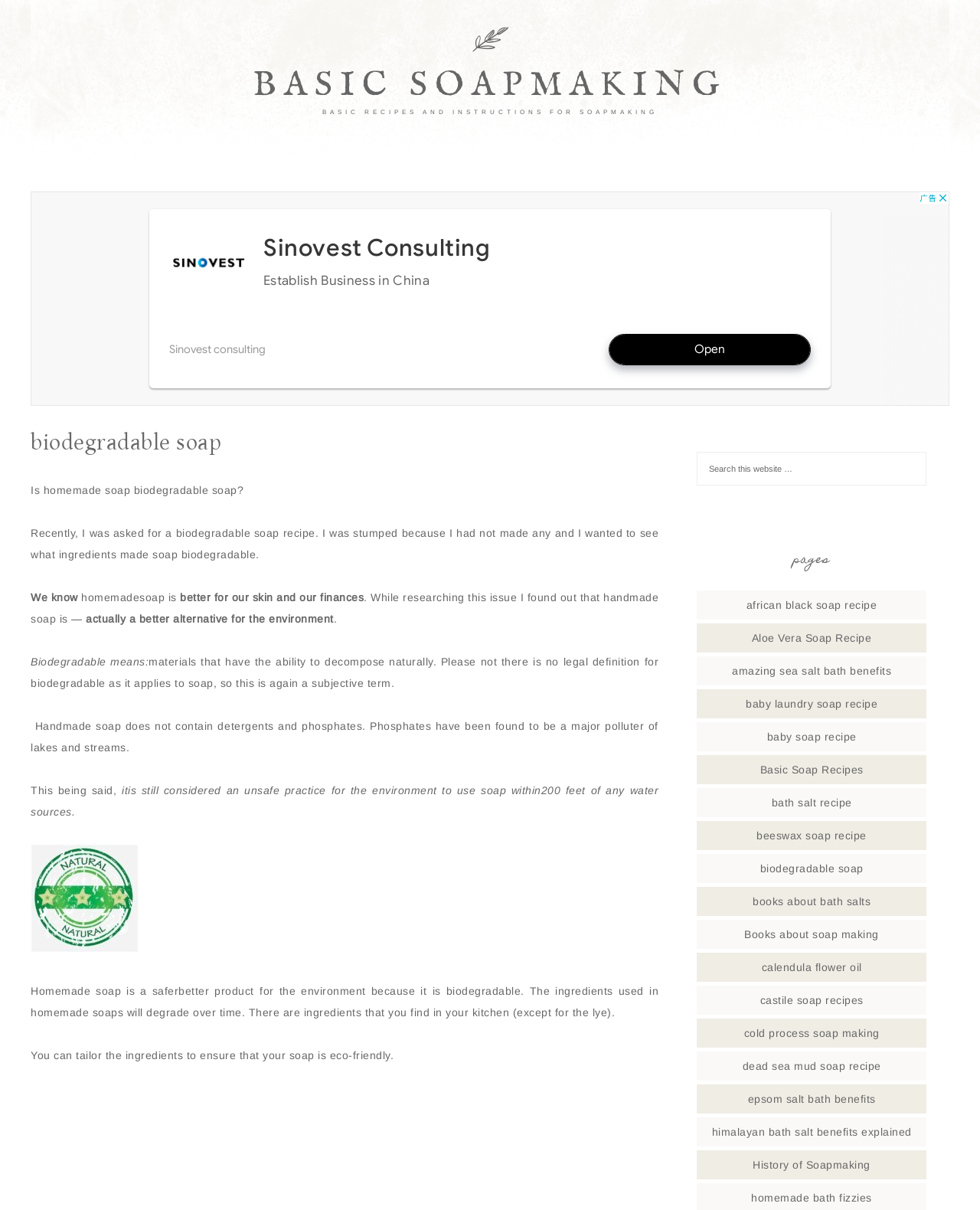Pinpoint the bounding box coordinates of the clickable element to carry out the following instruction: "Read the 'Aloe Vera Soap Recipe'."

[0.767, 0.522, 0.889, 0.532]